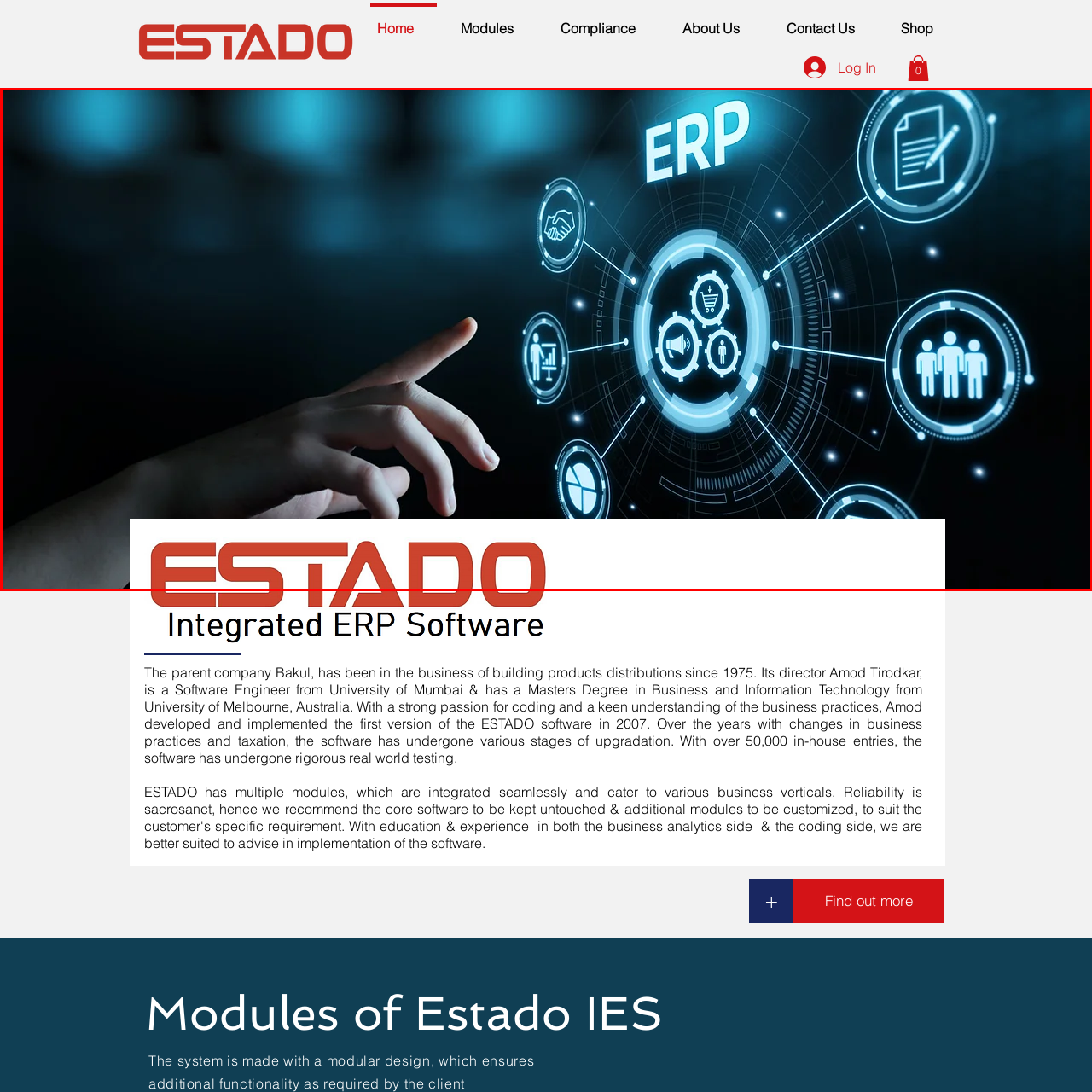Focus on the content inside the red-outlined area of the image and answer the ensuing question in detail, utilizing the information presented: What is indicated in a bold, red font below the central visual?

The word 'ESTADO' is indicated in a bold, red font below the central visual, suggesting the brand associated with this innovative software.